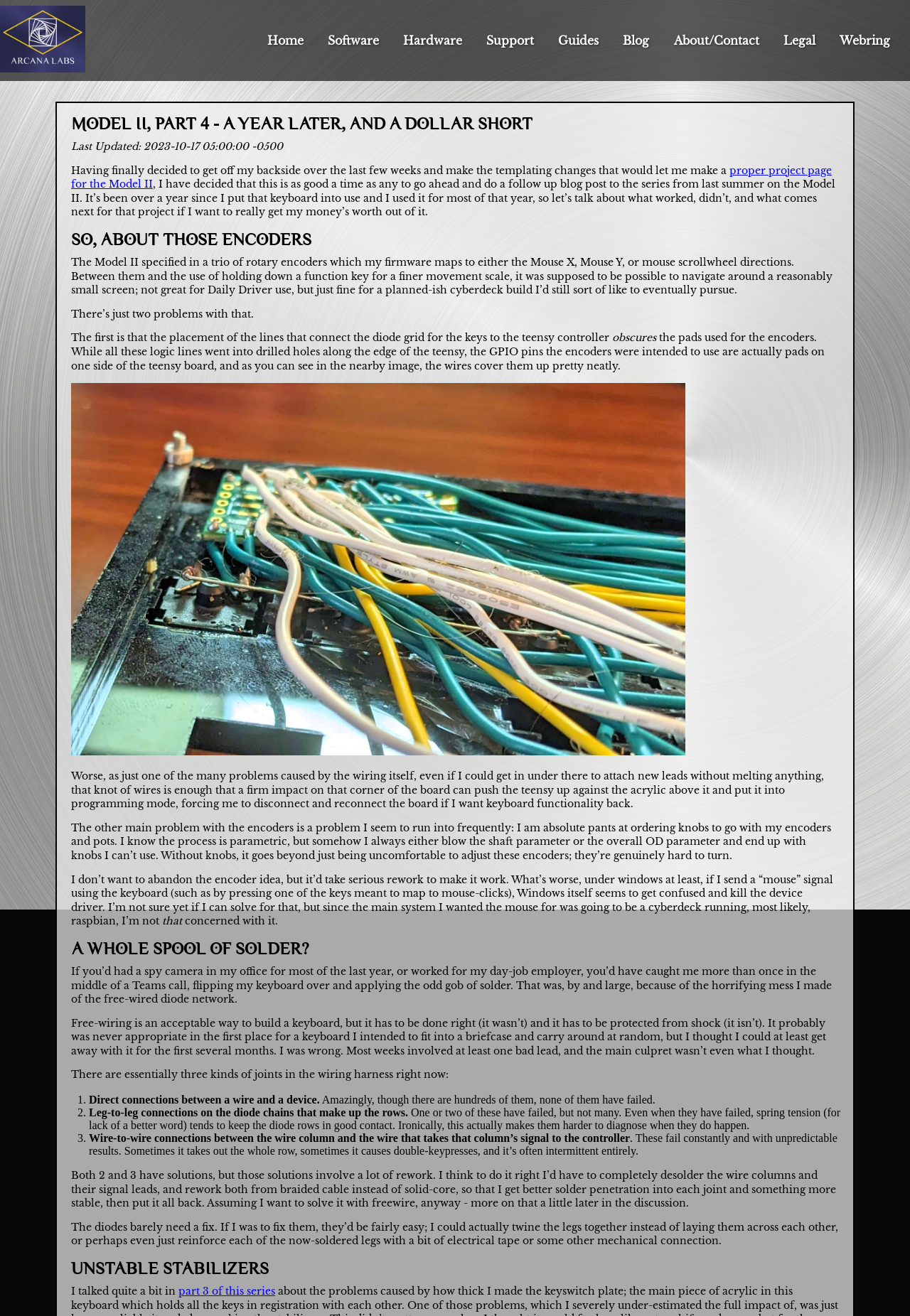From the webpage screenshot, identify the region described by part 3 of this series. Provide the bounding box coordinates as (top-left x, top-left y, bottom-right x, bottom-right y), with each value being a floating point number between 0 and 1.

[0.196, 0.976, 0.302, 0.986]